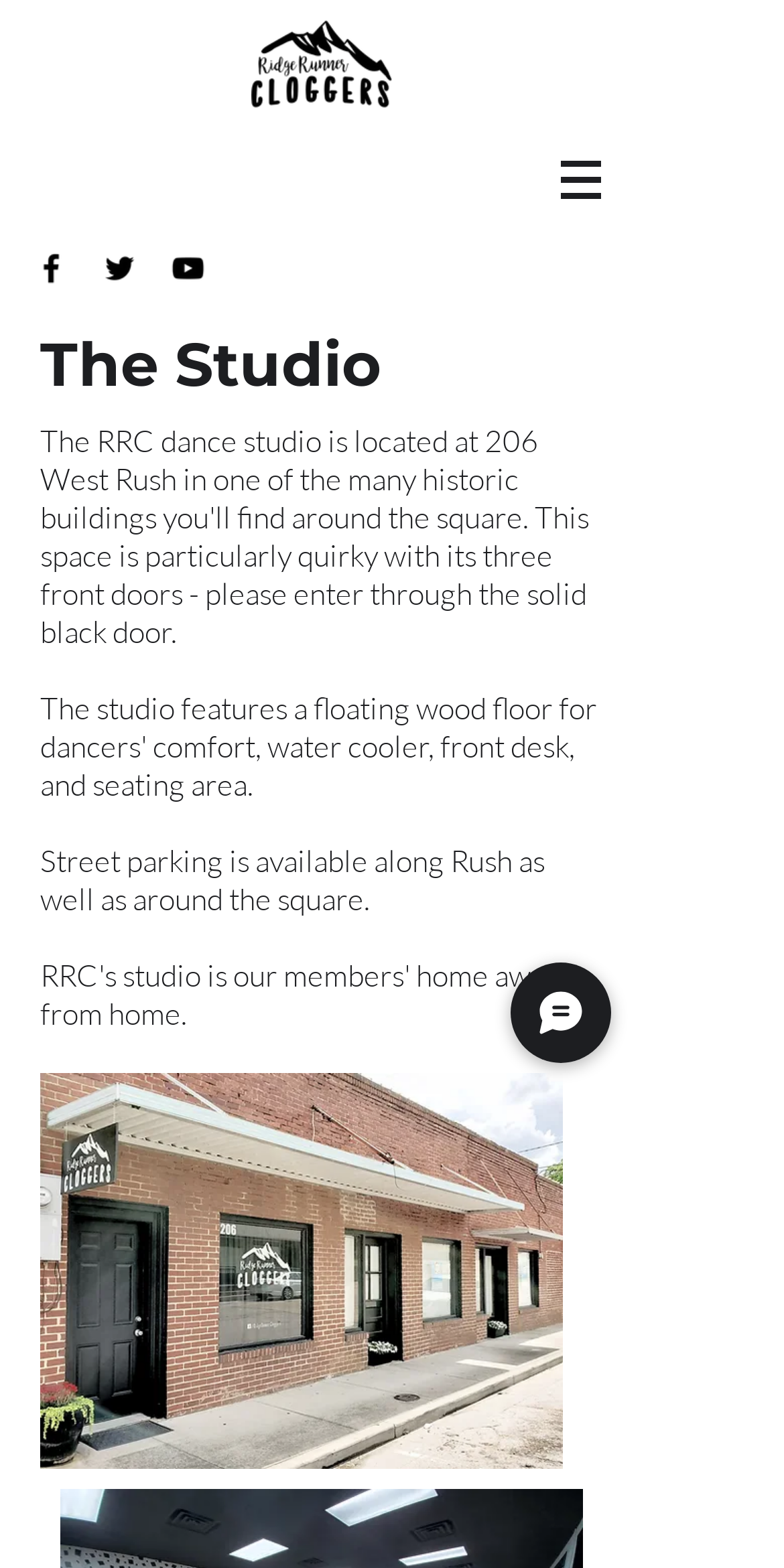Can you look at the image and give a comprehensive answer to the question:
What is the location of street parking?

I read the text in the StaticText element, which states that 'Street parking is available along Rush as well as around the square.'